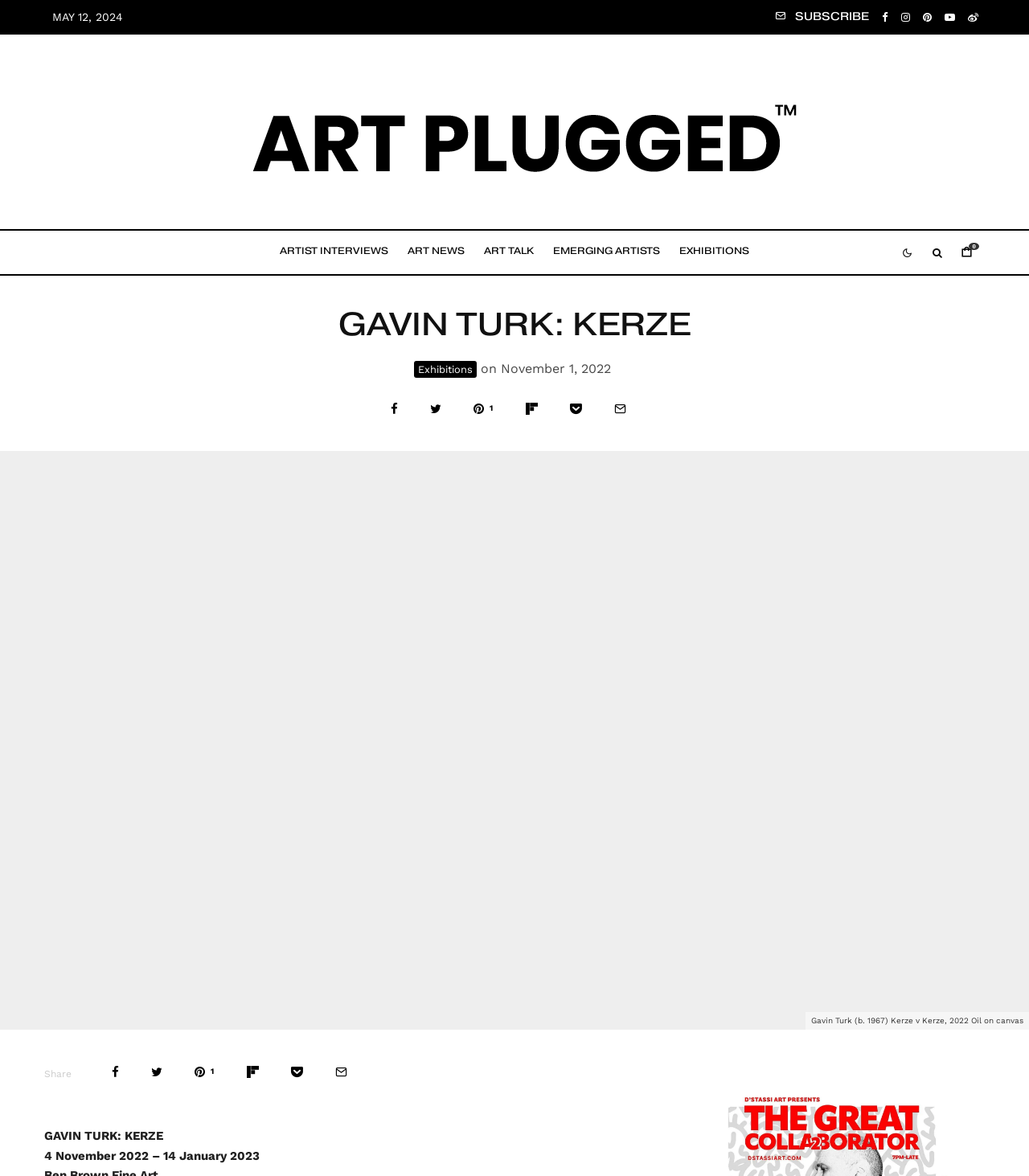Identify and provide the bounding box for the element described by: "Emerging Artists".

[0.528, 0.196, 0.651, 0.233]